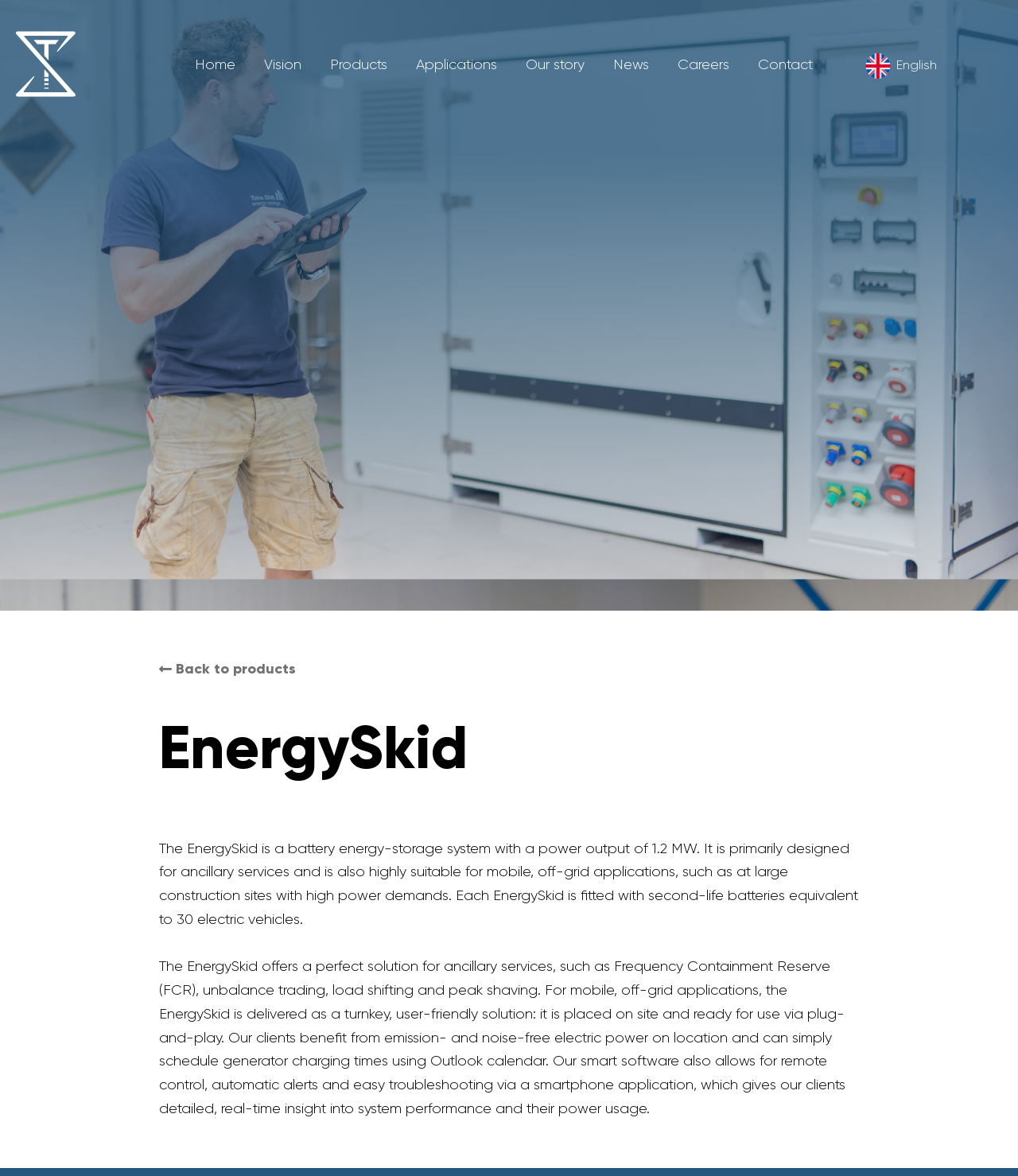Please specify the coordinates of the bounding box for the element that should be clicked to carry out this instruction: "Read more about 'EnergySkid'". The coordinates must be four float numbers between 0 and 1, formatted as [left, top, right, bottom].

[0.156, 0.6, 0.844, 0.671]